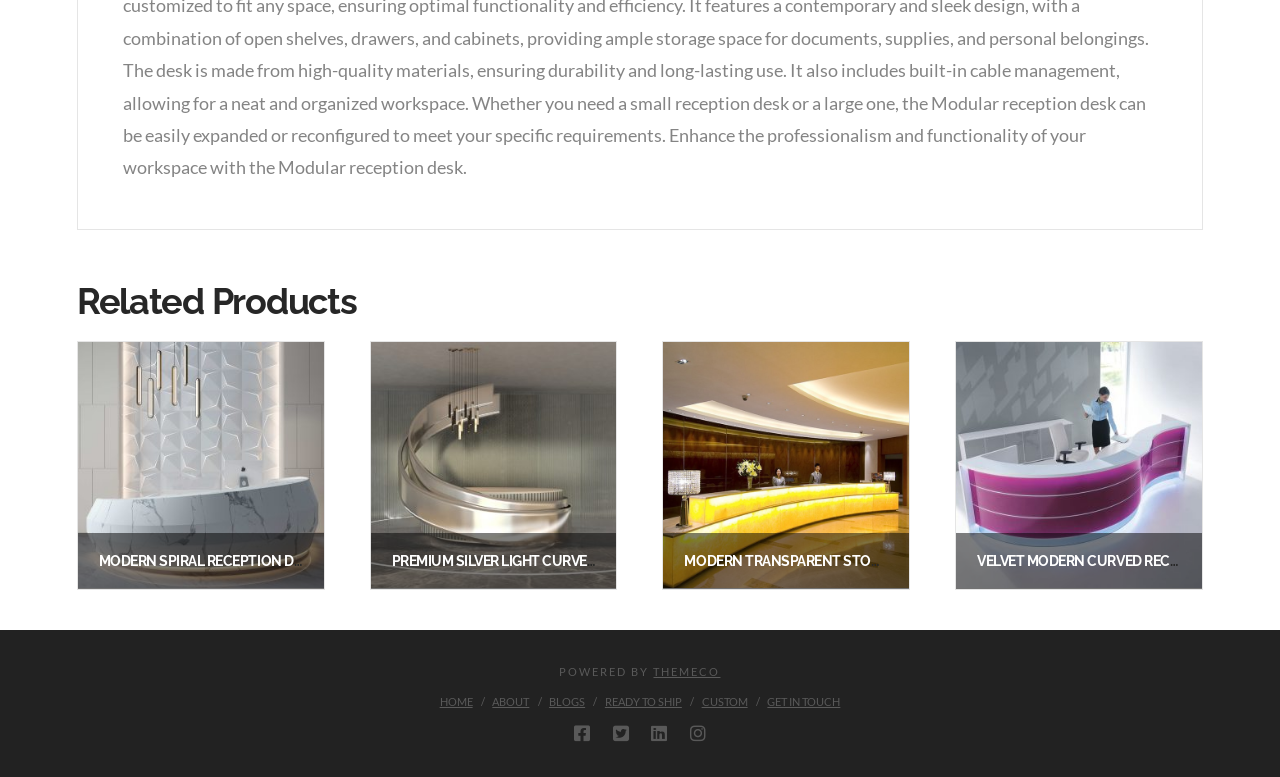Please specify the bounding box coordinates for the clickable region that will help you carry out the instruction: "View reception desk product".

[0.29, 0.44, 0.482, 0.756]